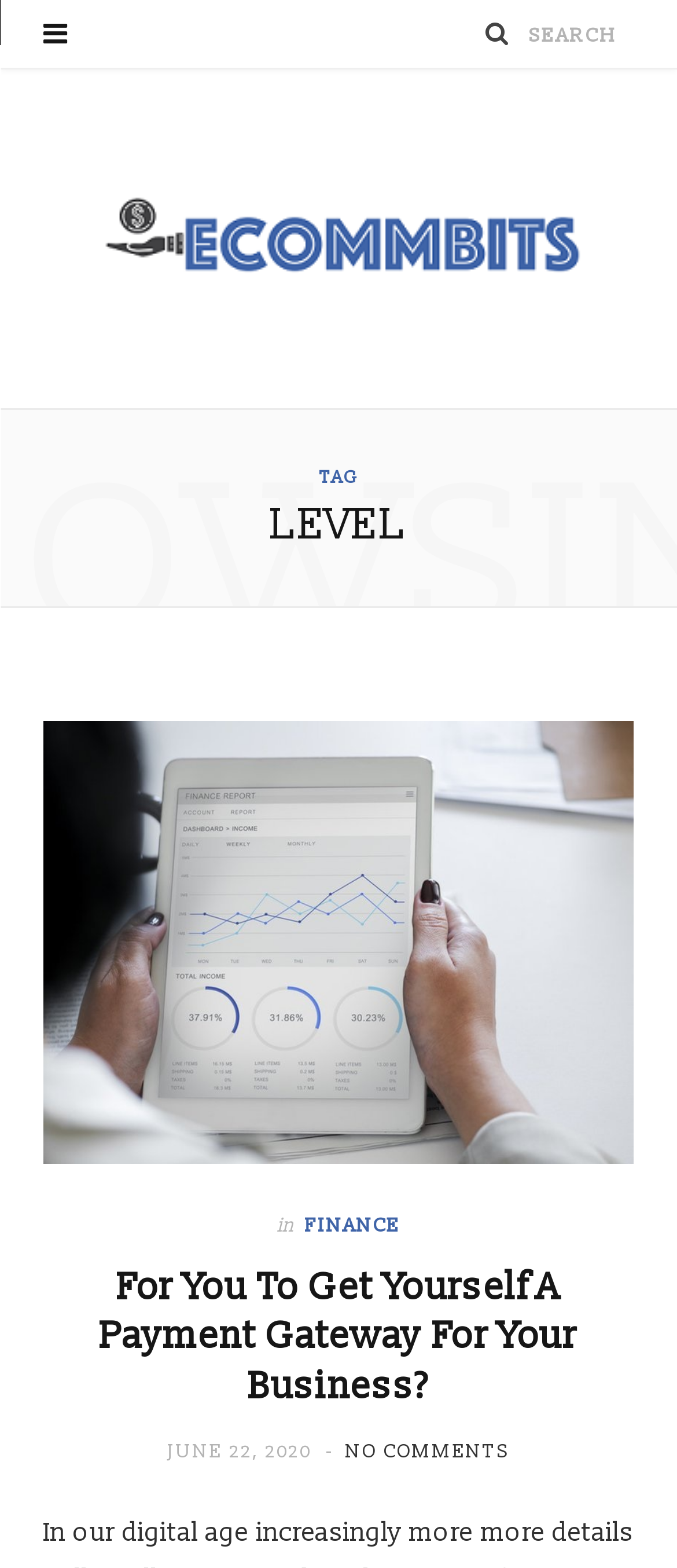Identify the bounding box coordinates for the UI element described as follows: June 22, 2020. Use the format (top-left x, top-left y, bottom-right x, bottom-right y) and ensure all values are floating point numbers between 0 and 1.

[0.248, 0.918, 0.469, 0.933]